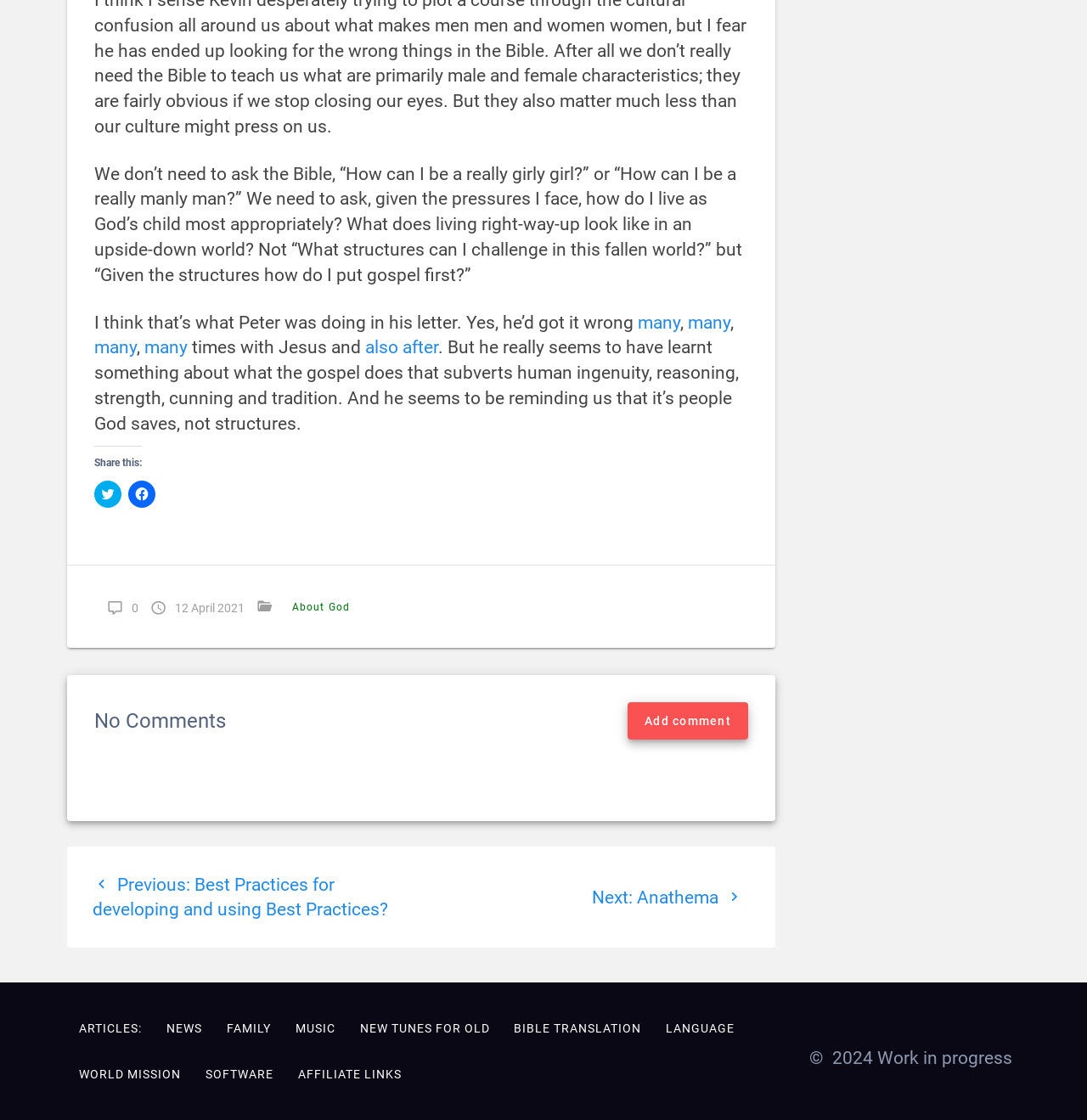Please find the bounding box coordinates for the clickable element needed to perform this instruction: "Add a comment".

[0.578, 0.627, 0.688, 0.66]